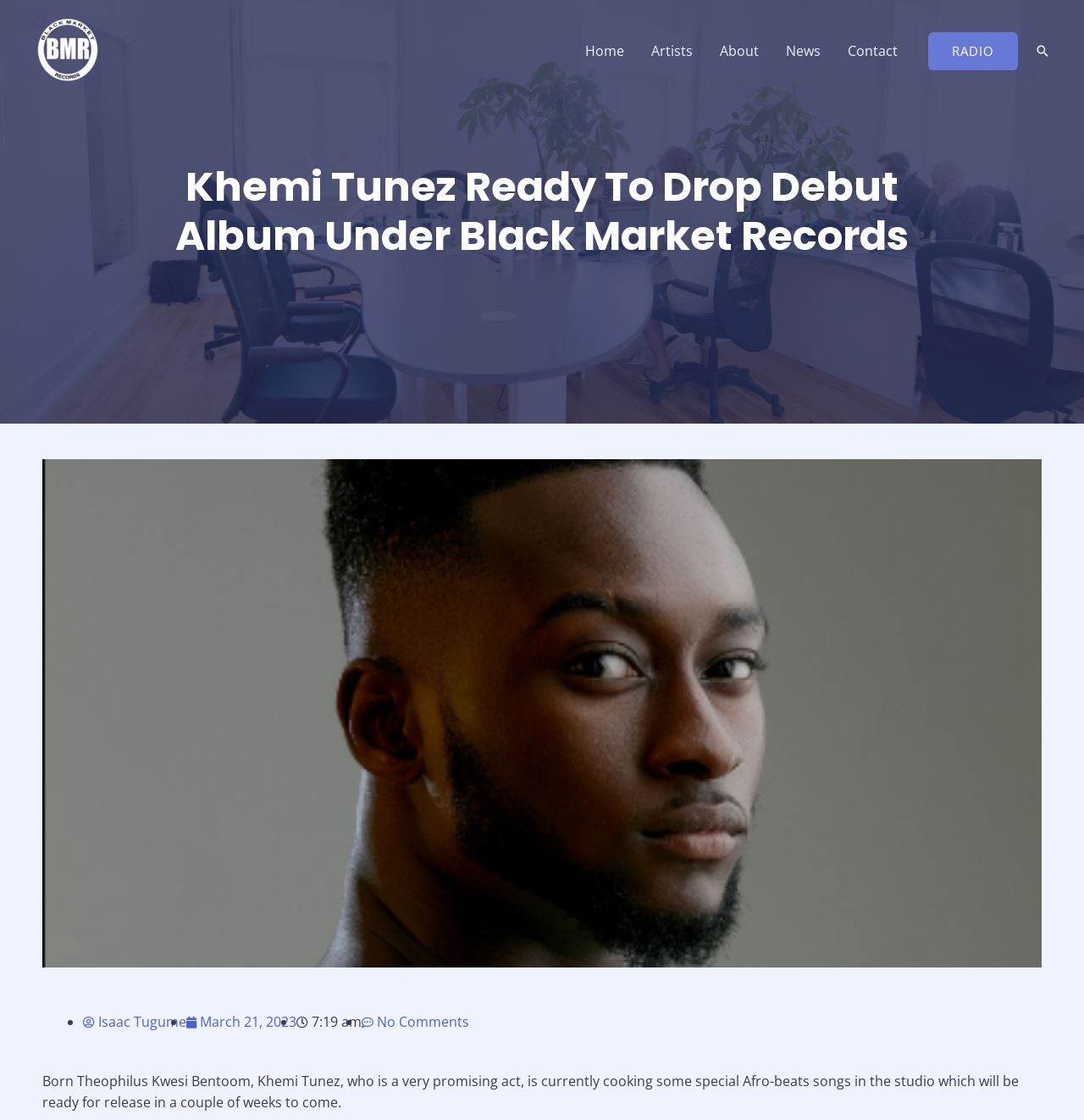What is the label of the artist?
Using the information from the image, provide a comprehensive answer to the question.

The label of the artist can be found in the link 'Black Market Records' at the top of the page, and also in the heading 'Khemi Tunez Ready To Drop Debut Album Under Black Market Records'.